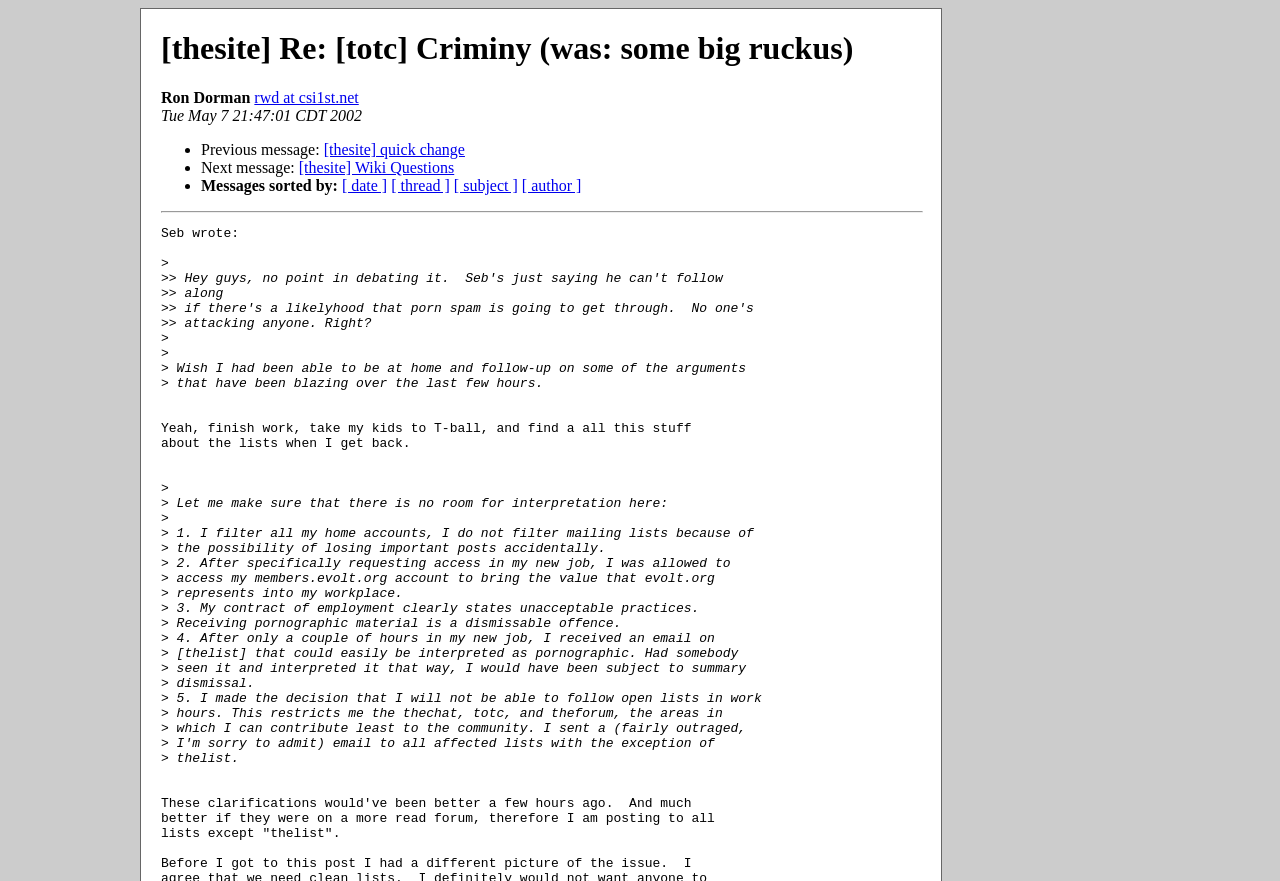Refer to the image and provide a thorough answer to this question:
What is the name of the list mentioned in the message?

The name of the list mentioned in the message is 'thelist', which is referred to in the text 'I sent a (fairly outraged, thelist.'